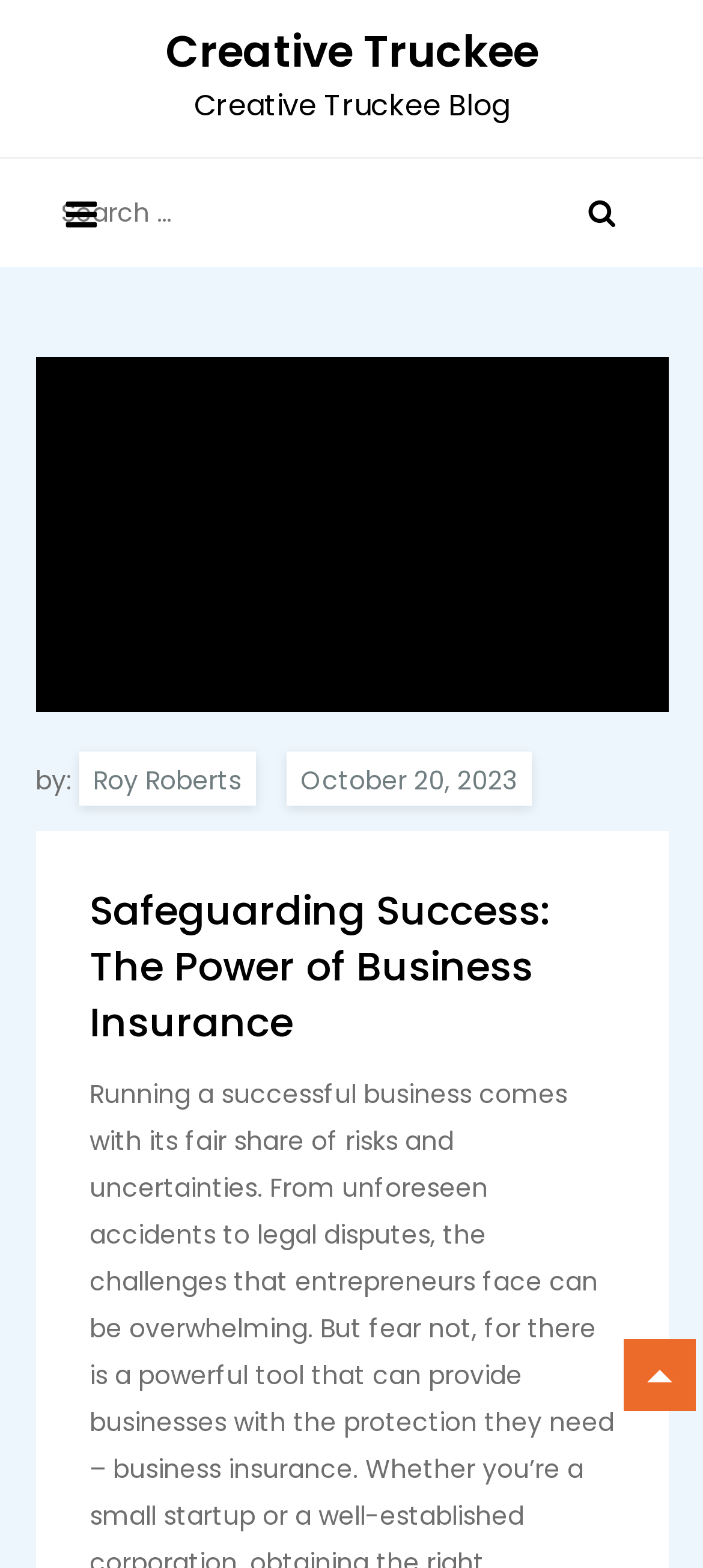Please respond to the question using a single word or phrase:
What is the date of the article?

October 20, 2023